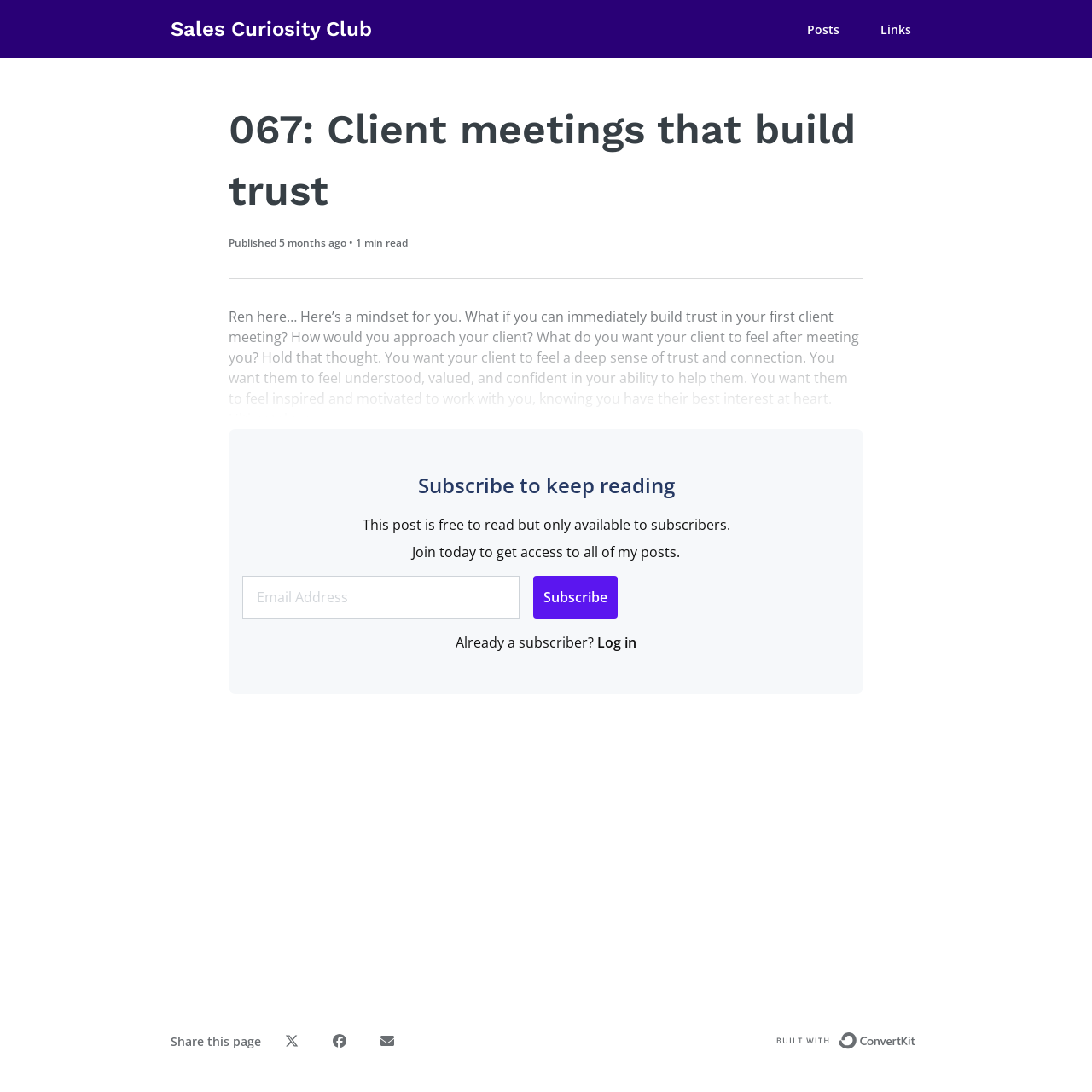What is required to subscribe?
Answer with a single word or phrase, using the screenshot for reference.

Email Address